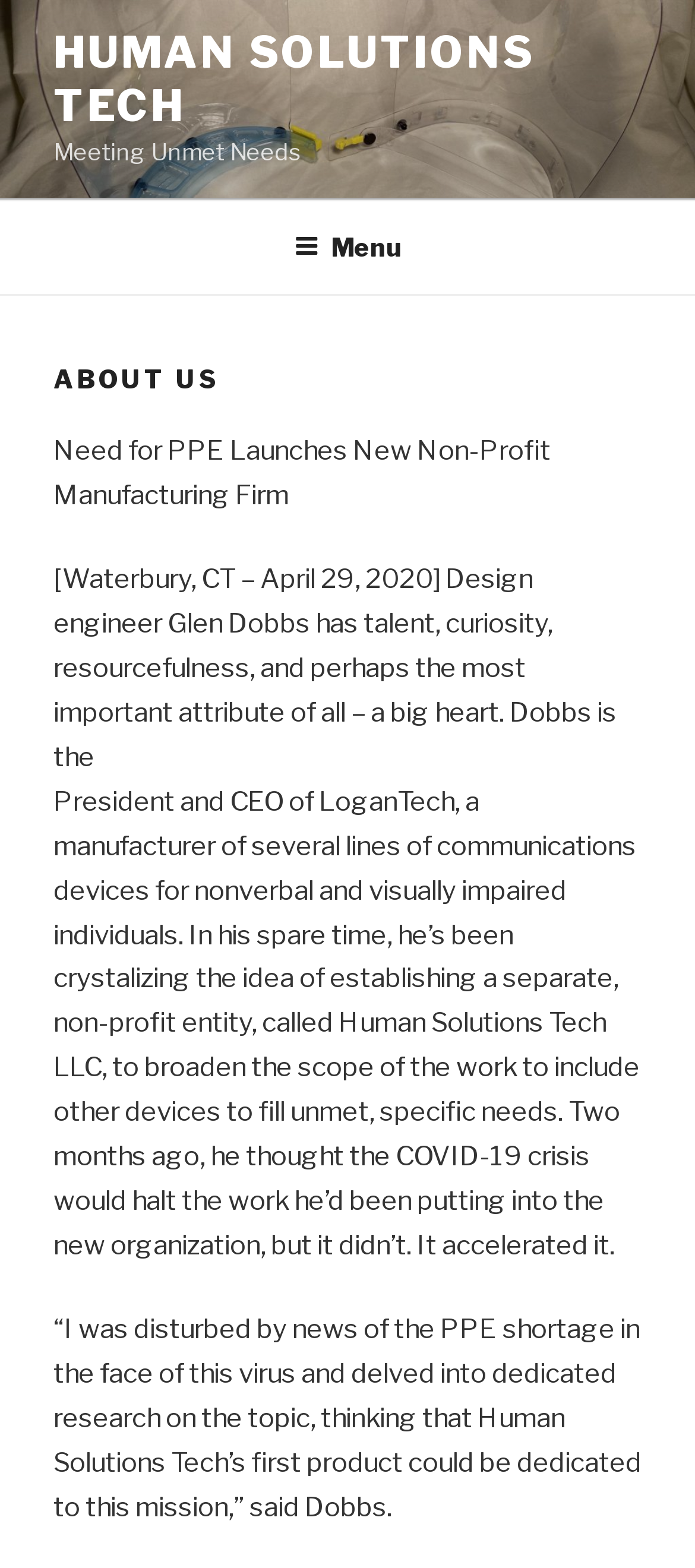Articulate a detailed summary of the webpage's content and design.

The webpage is about Human Solutions Tech, a non-profit organization. At the top-left corner, there is a link to "Skip to content". Next to it, there is a large image of the organization's logo, taking up almost the entire width of the page. Below the logo, there is a link to "HUMAN SOLUTIONS TECH" and a text "Meeting Unmet Needs". 

On the top-right corner, there is a navigation menu labeled "Top Menu" with a button to expand or collapse it. When expanded, the menu has a header "ABOUT US" and several paragraphs of text. The text describes the story of Glen Dobbs, the President and CEO of LoganTech, who founded Human Solutions Tech to create devices that fill unmet needs. The text explains how the COVID-19 crisis accelerated the work of the organization, and how Dobbs was motivated by the shortage of personal protective equipment (PPE) to create a product dedicated to this mission.

There are five blocks of text in total, with the first one being a heading and the rest being paragraphs. The text is arranged in a single column, with each block of text positioned below the previous one.